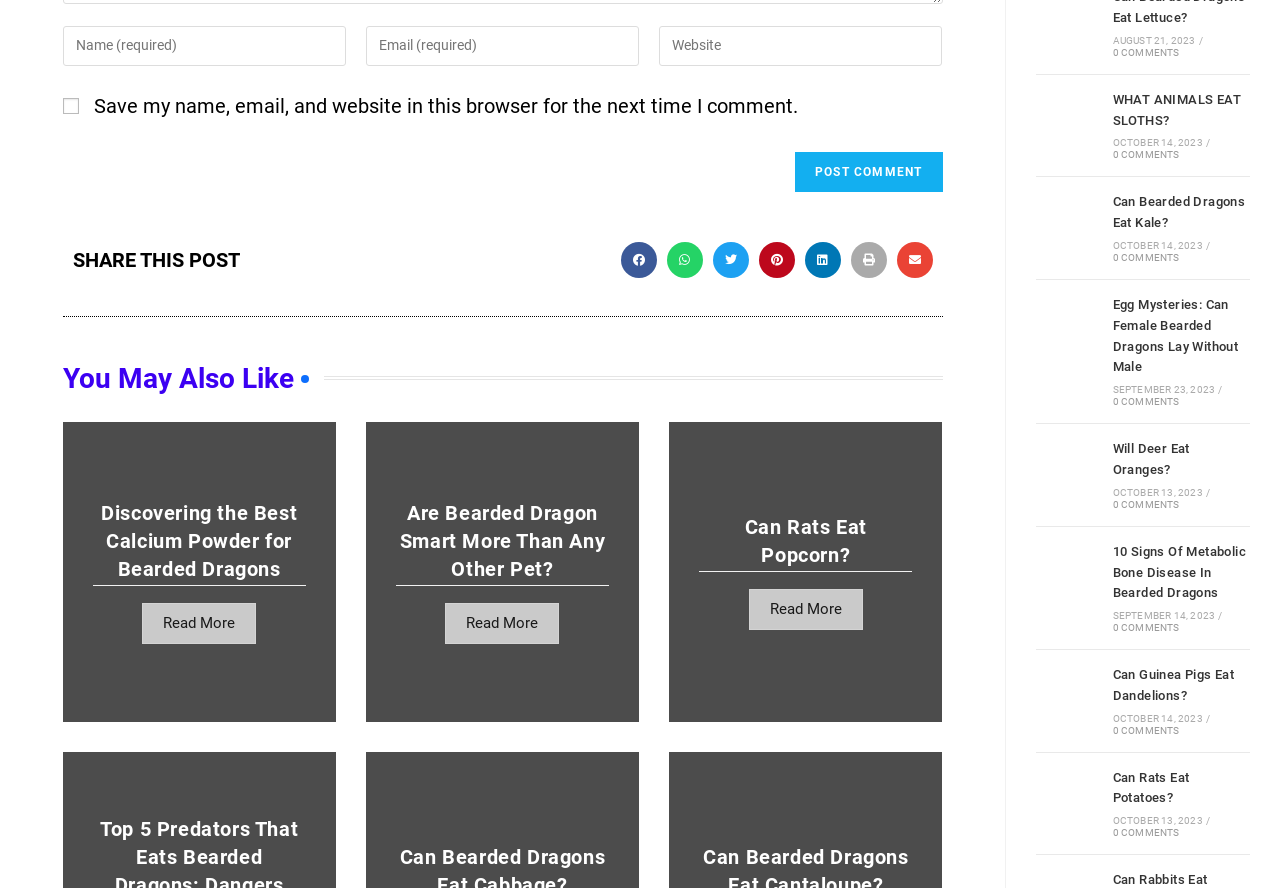Please determine the bounding box of the UI element that matches this description: Rick Levin. The coordinates should be given as (top-left x, top-left y, bottom-right x, bottom-right y), with all values between 0 and 1.

None